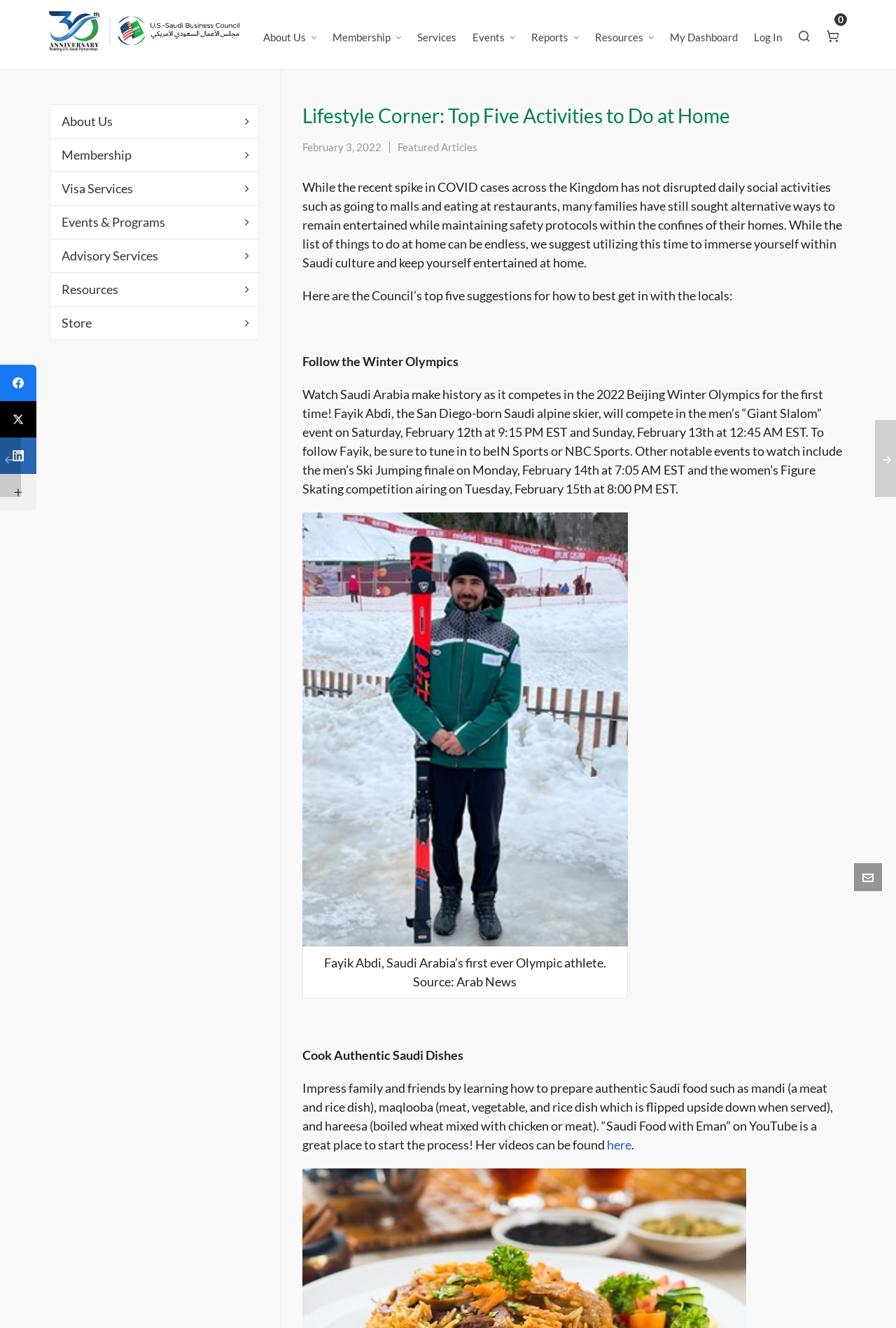What is the topic of the article?
Please give a detailed and elaborate answer to the question based on the image.

The topic of the article can be inferred from the heading 'Lifestyle Corner: Top Five Activities to Do at Home' and the content of the article, which discusses various activities that can be done at home.